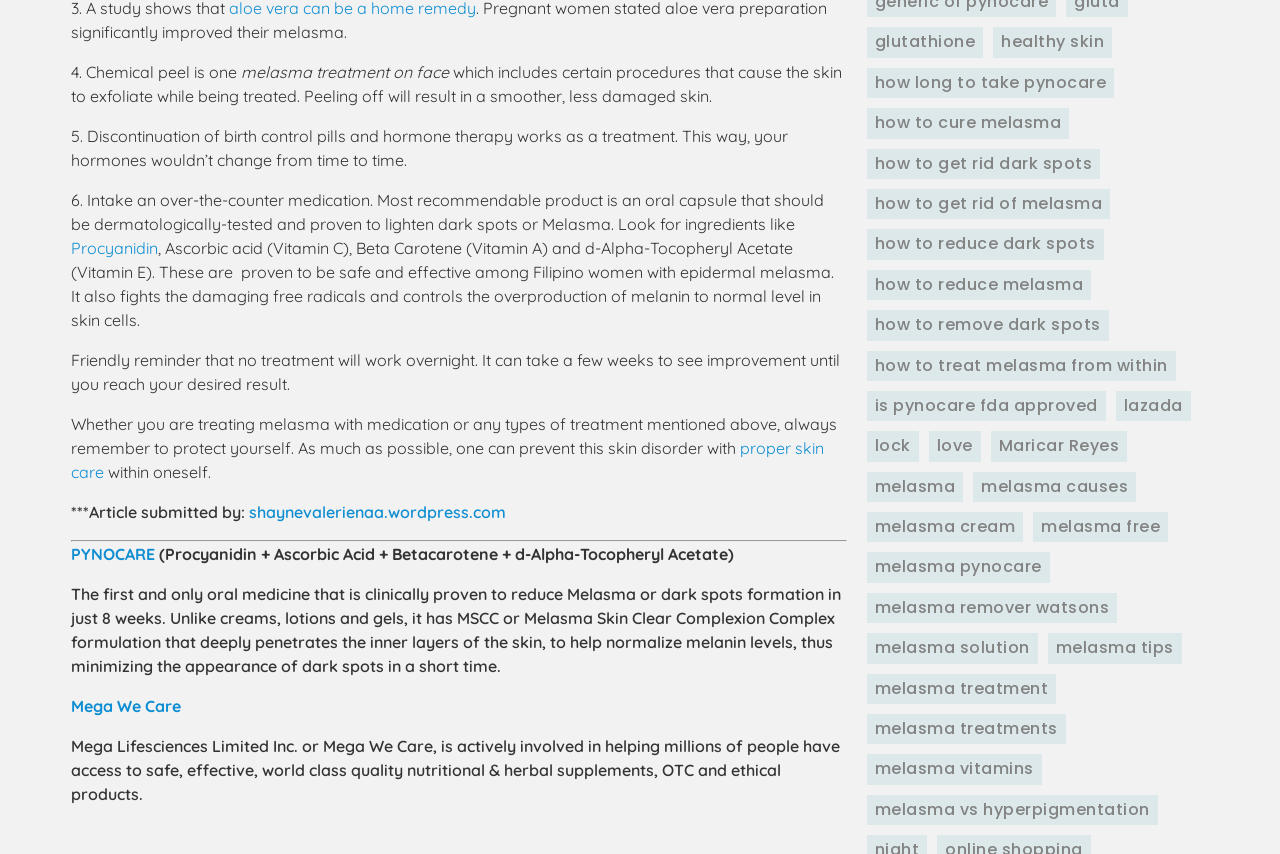Find the bounding box coordinates of the element's region that should be clicked in order to follow the given instruction: "Read the article submitted by shaynevalerienaa.wordpress.com". The coordinates should consist of four float numbers between 0 and 1, i.e., [left, top, right, bottom].

[0.195, 0.587, 0.396, 0.611]